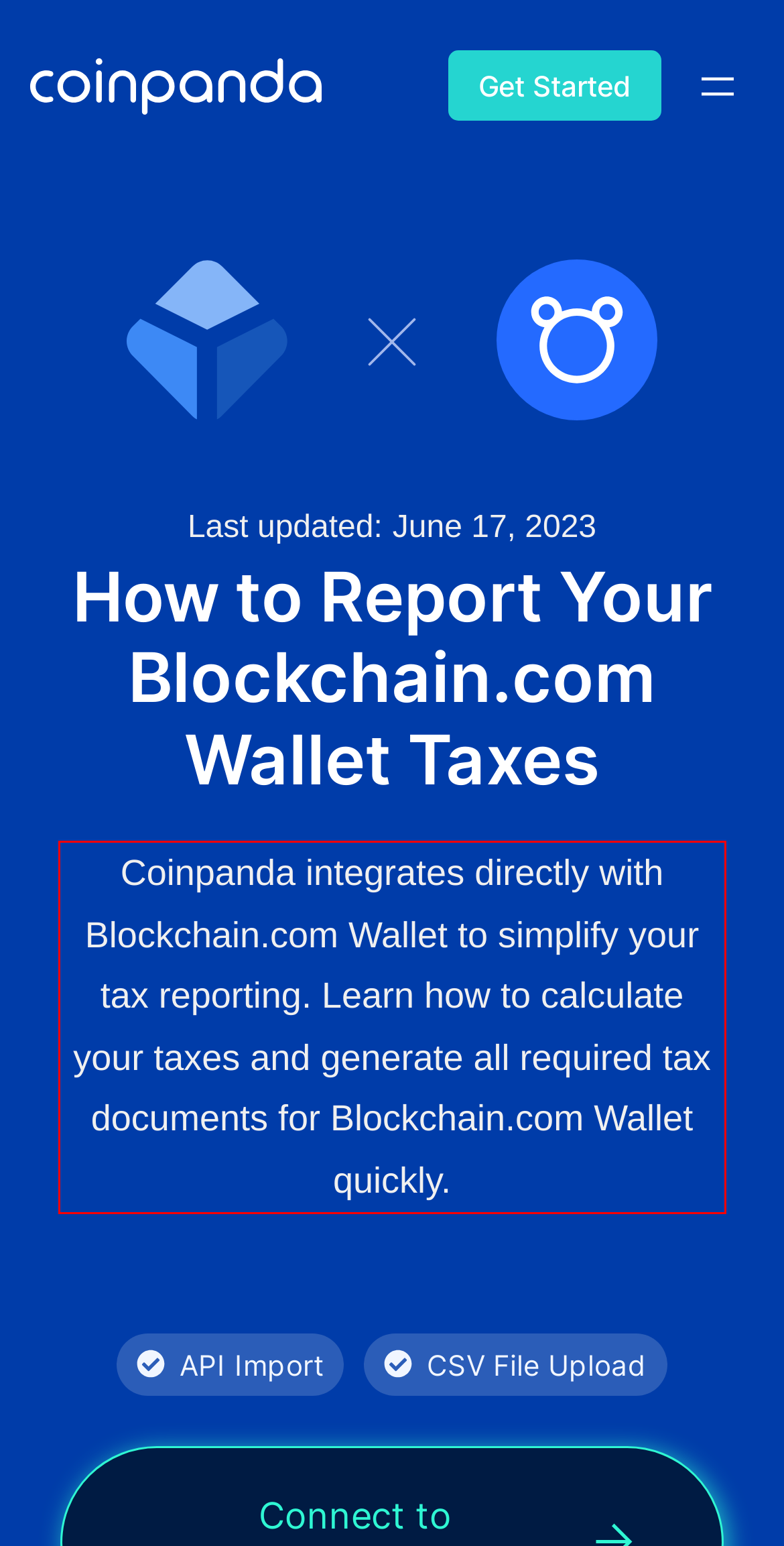Analyze the red bounding box in the provided webpage screenshot and generate the text content contained within.

Coinpanda integrates directly with Blockchain.com Wallet to simplify your tax reporting. Learn how to calculate your taxes and generate all required tax documents for Blockchain.com Wallet quickly.